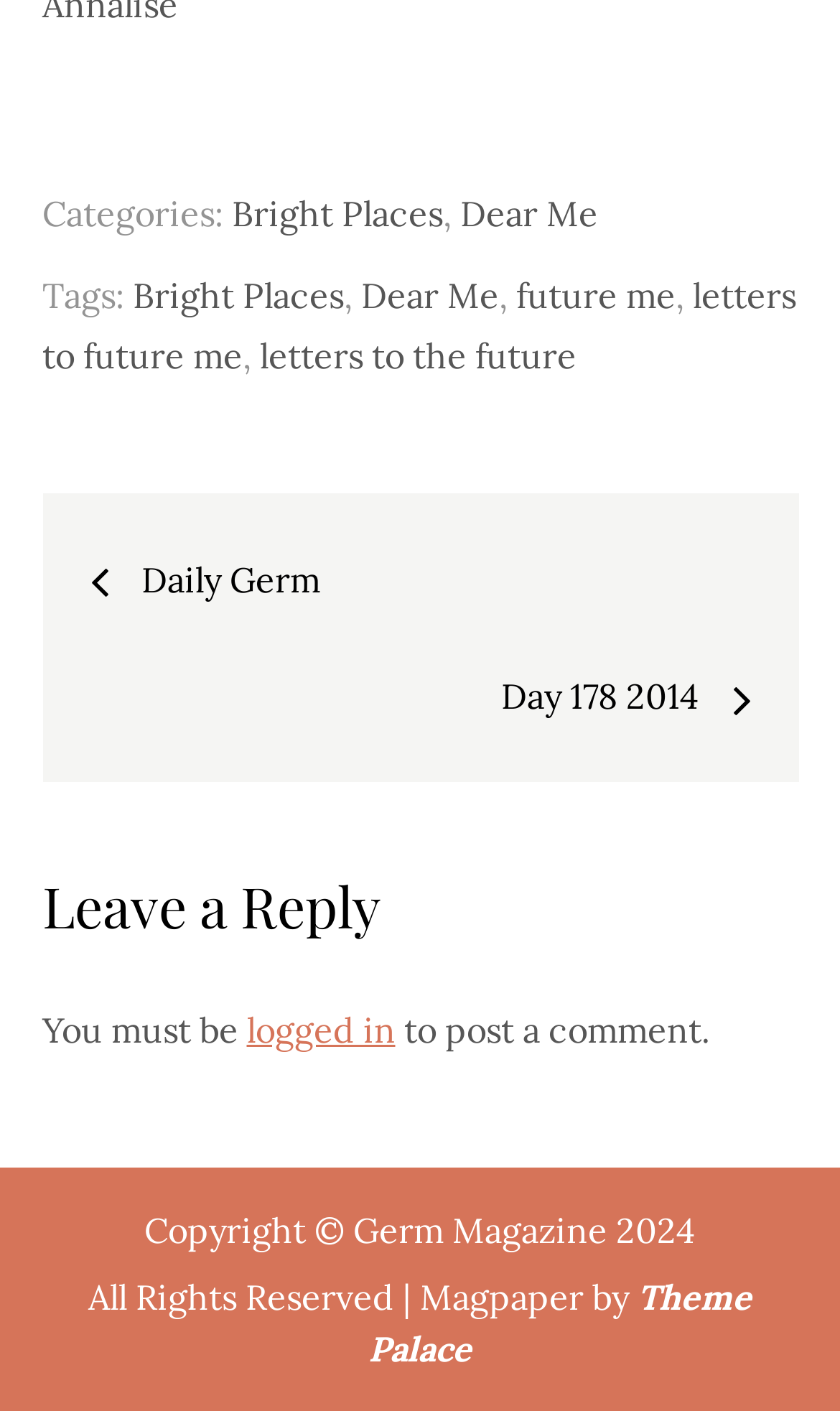Highlight the bounding box coordinates of the element you need to click to perform the following instruction: "Click on the 'Bright Places' category."

[0.276, 0.135, 0.527, 0.166]